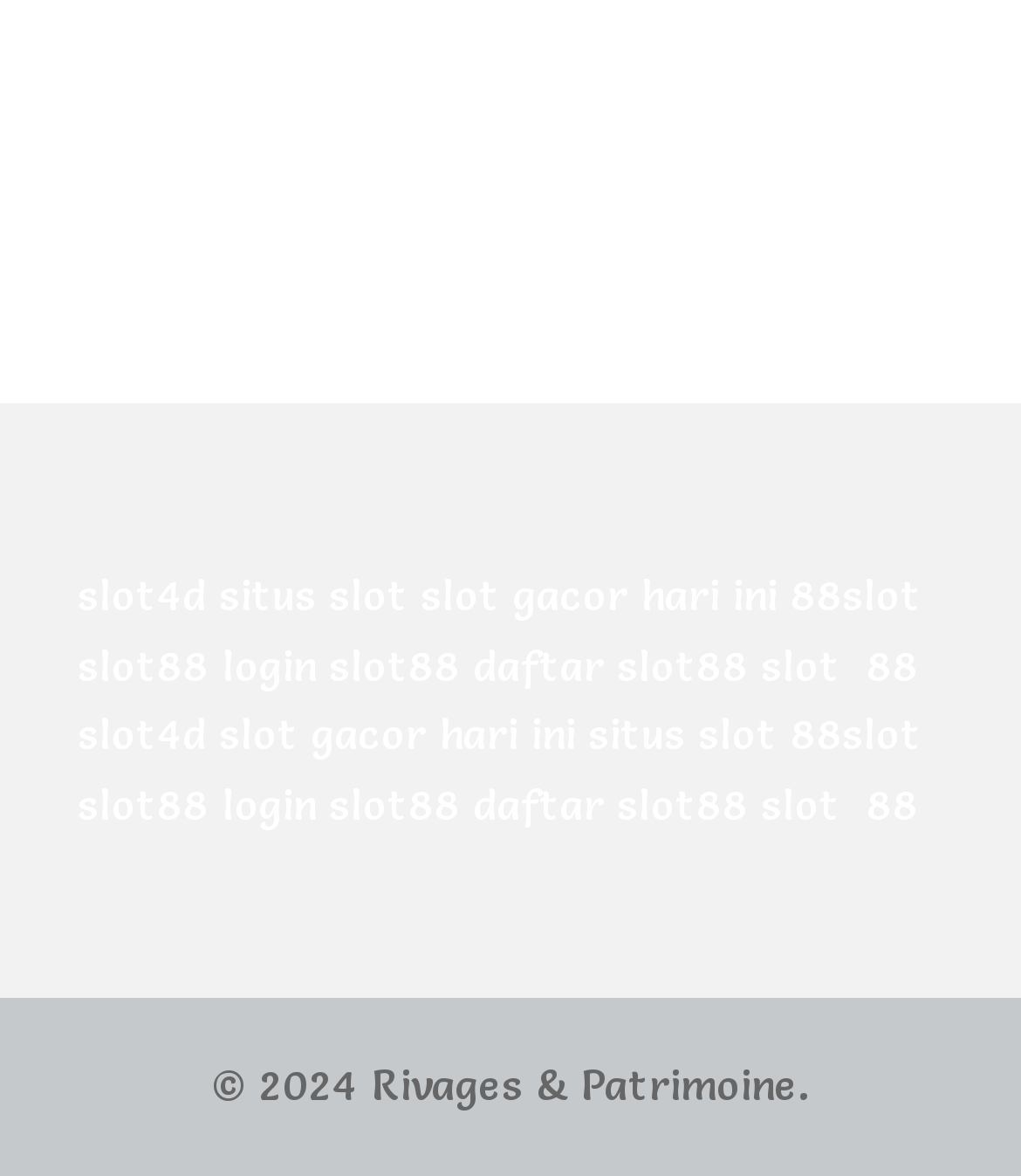Answer this question in one word or a short phrase: What is the purpose of the webpage?

Slot games